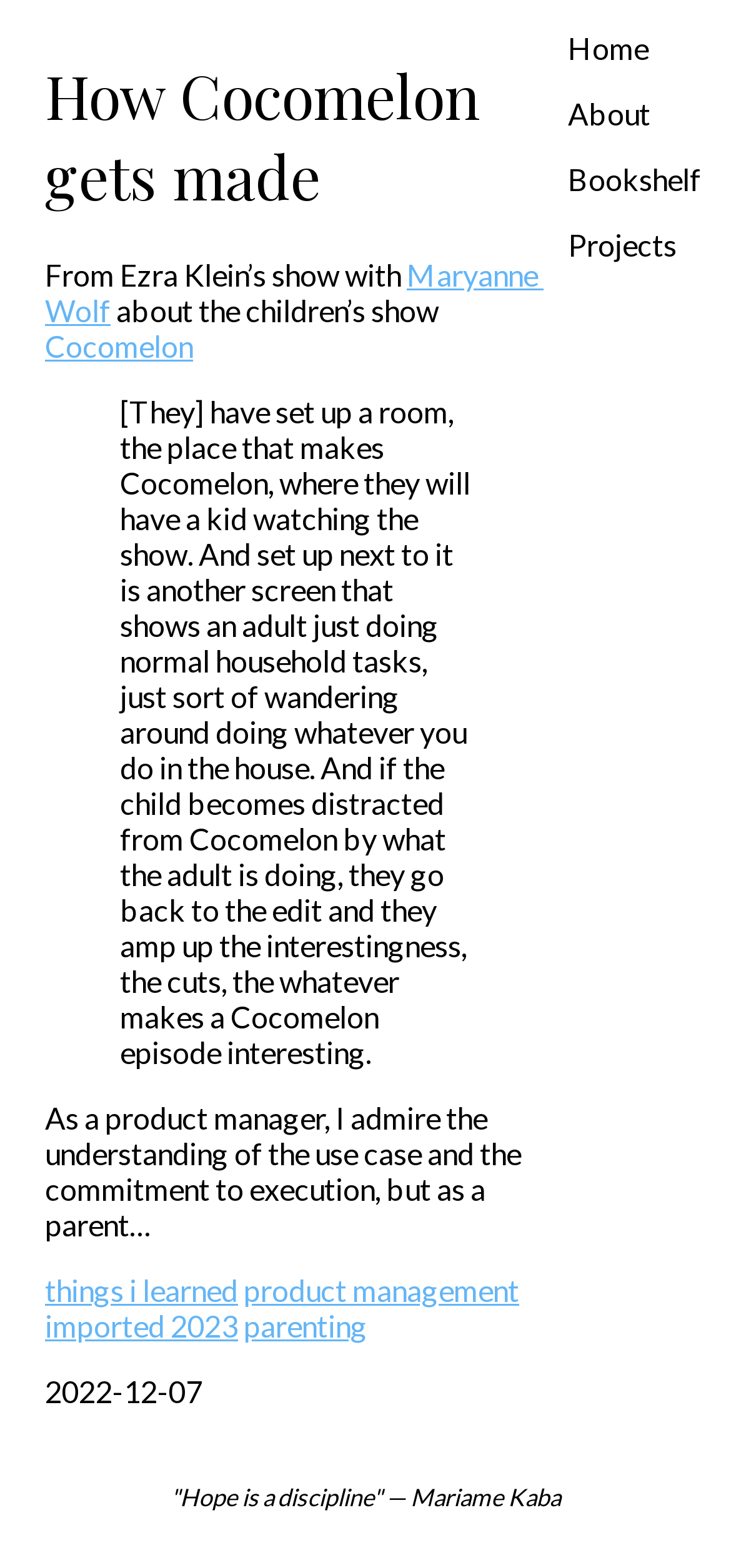Determine the bounding box of the UI component based on this description: "8". The bounding box coordinates should be four float values between 0 and 1, i.e., [left, top, right, bottom].

None